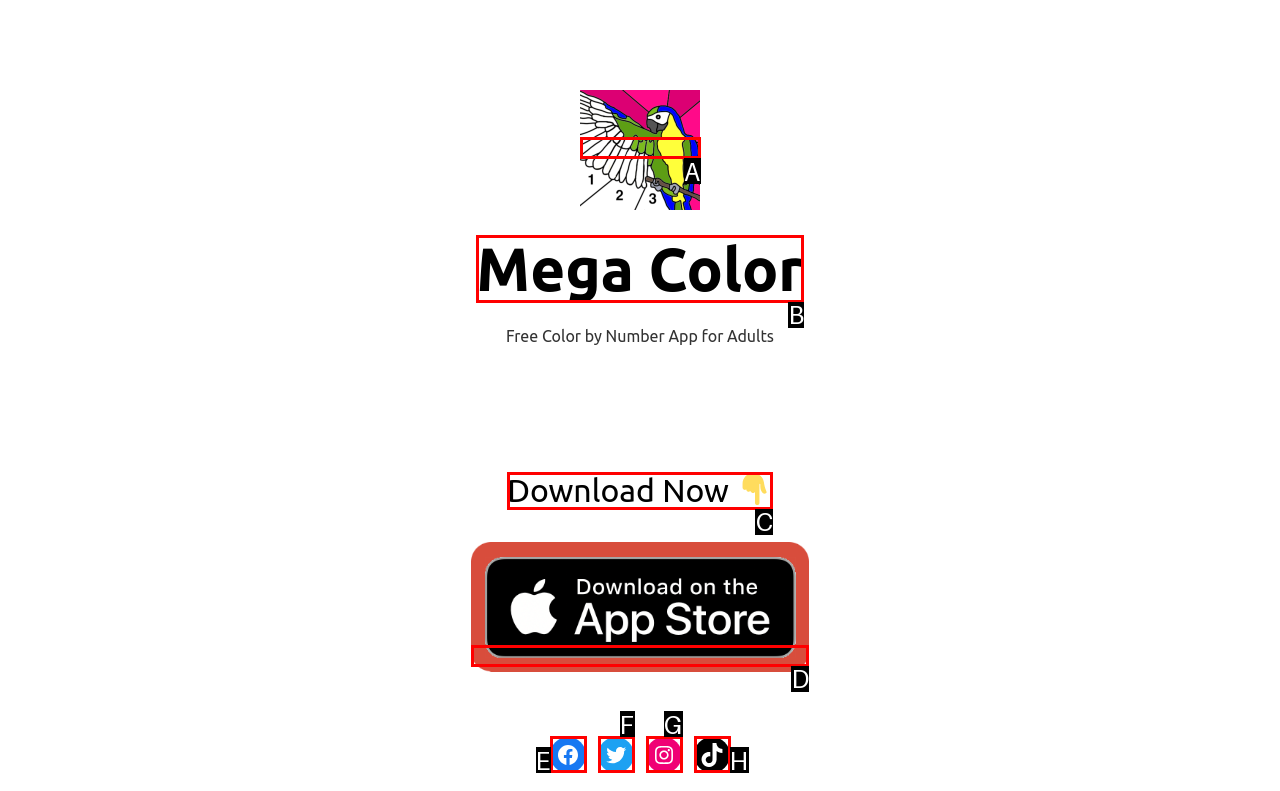Identify the correct letter of the UI element to click for this task: Click the 'color by number app for adults' link
Respond with the letter from the listed options.

D